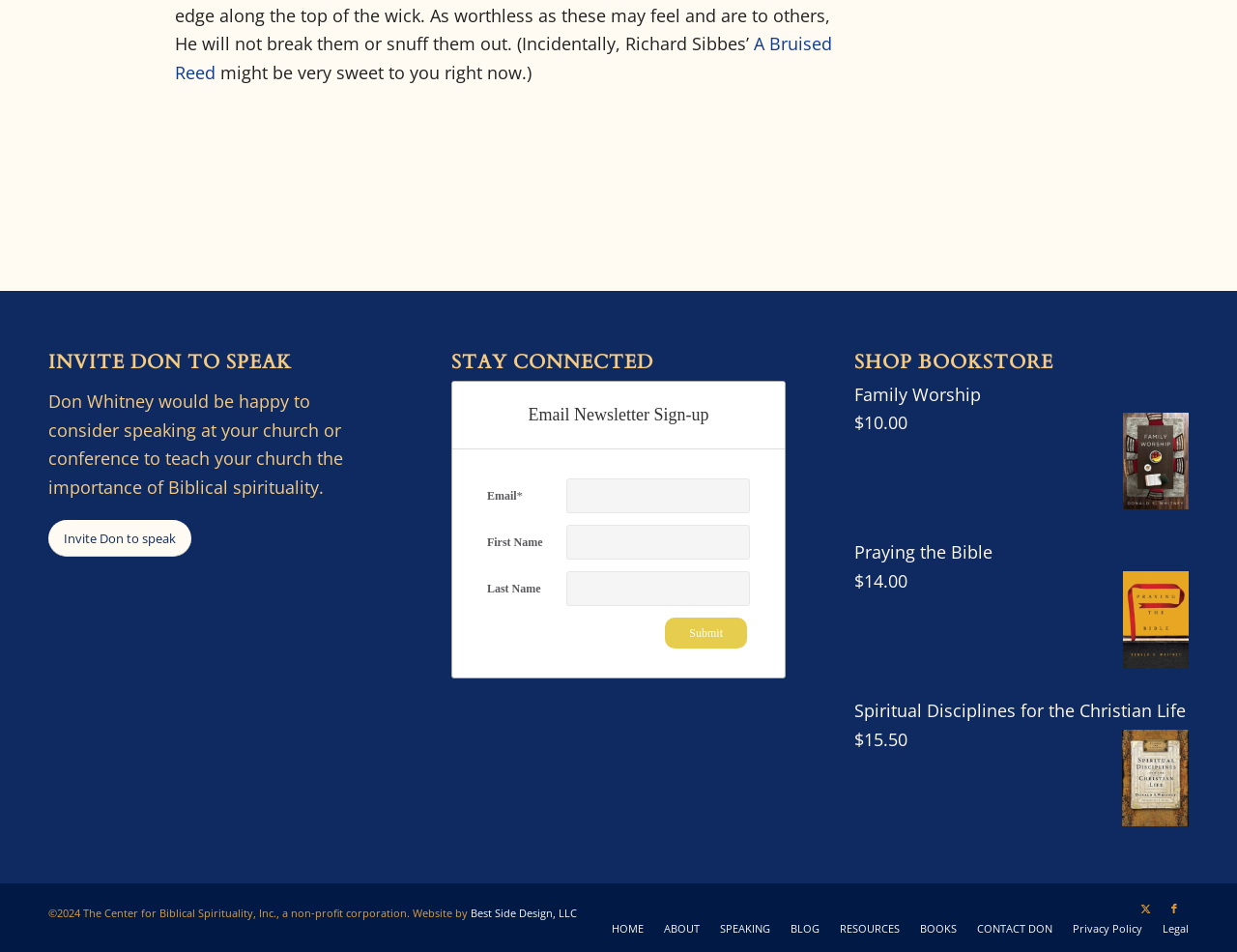Please identify the bounding box coordinates of the clickable element to fulfill the following instruction: "Invite Don to speak". The coordinates should be four float numbers between 0 and 1, i.e., [left, top, right, bottom].

[0.039, 0.546, 0.155, 0.585]